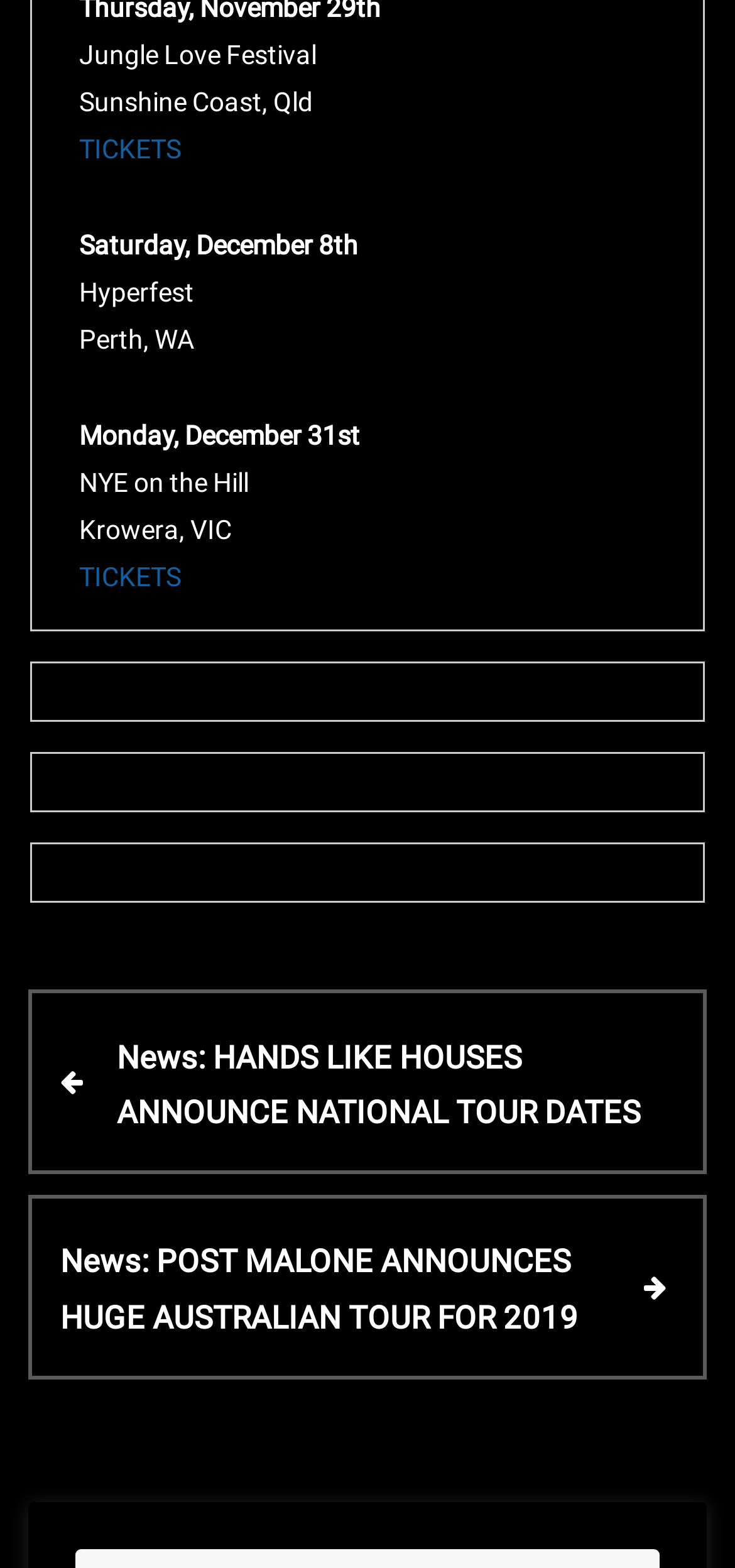What is the date of the Hyperfest?
Please look at the screenshot and answer using one word or phrase.

Saturday, December 8th